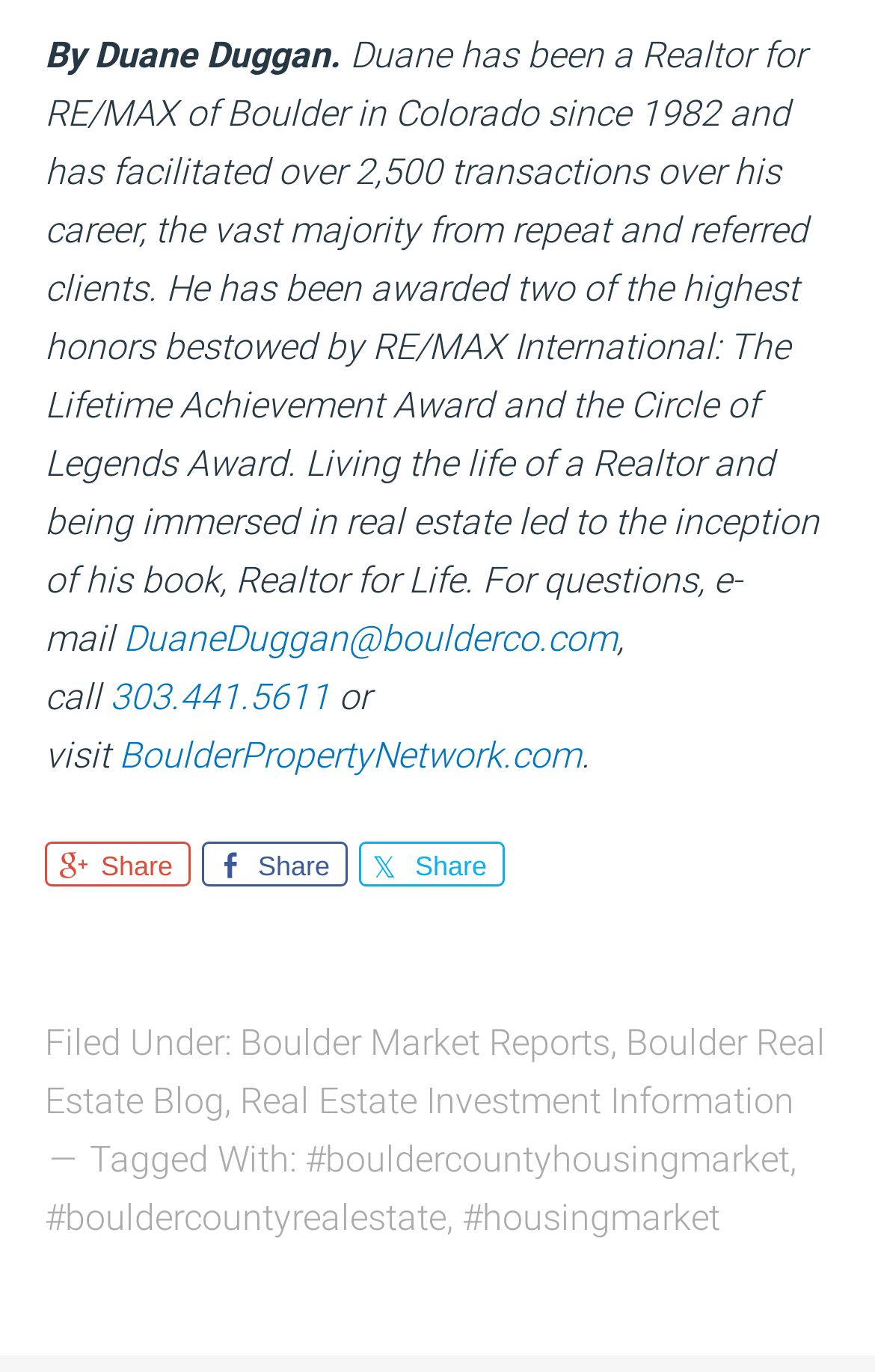Examine the image and give a thorough answer to the following question:
What is the phone number to contact Duane Duggan?

The phone number to contact Duane Duggan is 303.441.5611, as mentioned in the link element with the text '303.441.5611'.